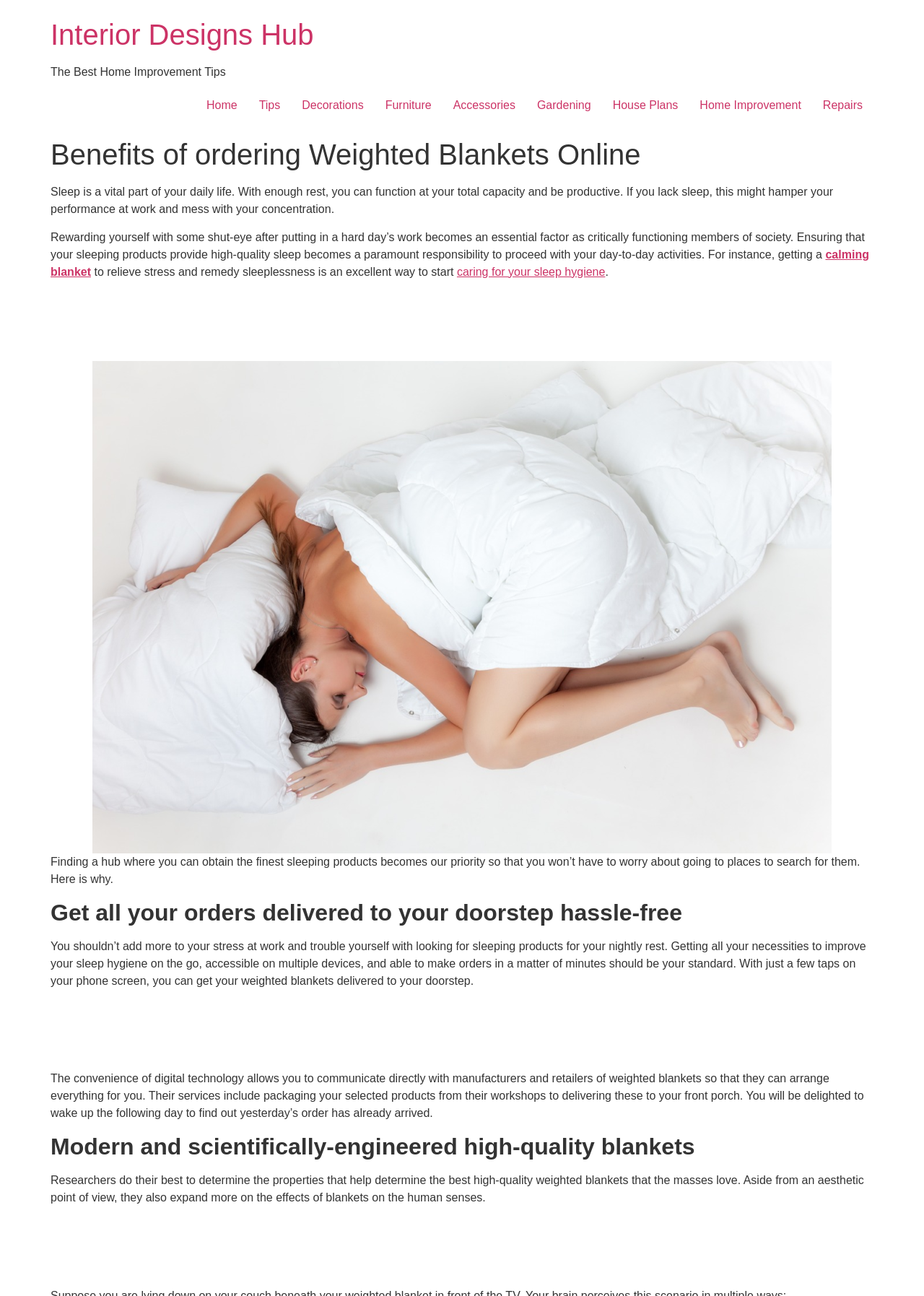Determine the bounding box coordinates for the region that must be clicked to execute the following instruction: "Click on 'Get all your orders delivered to your doorstep hassle-free'".

[0.055, 0.693, 0.945, 0.715]